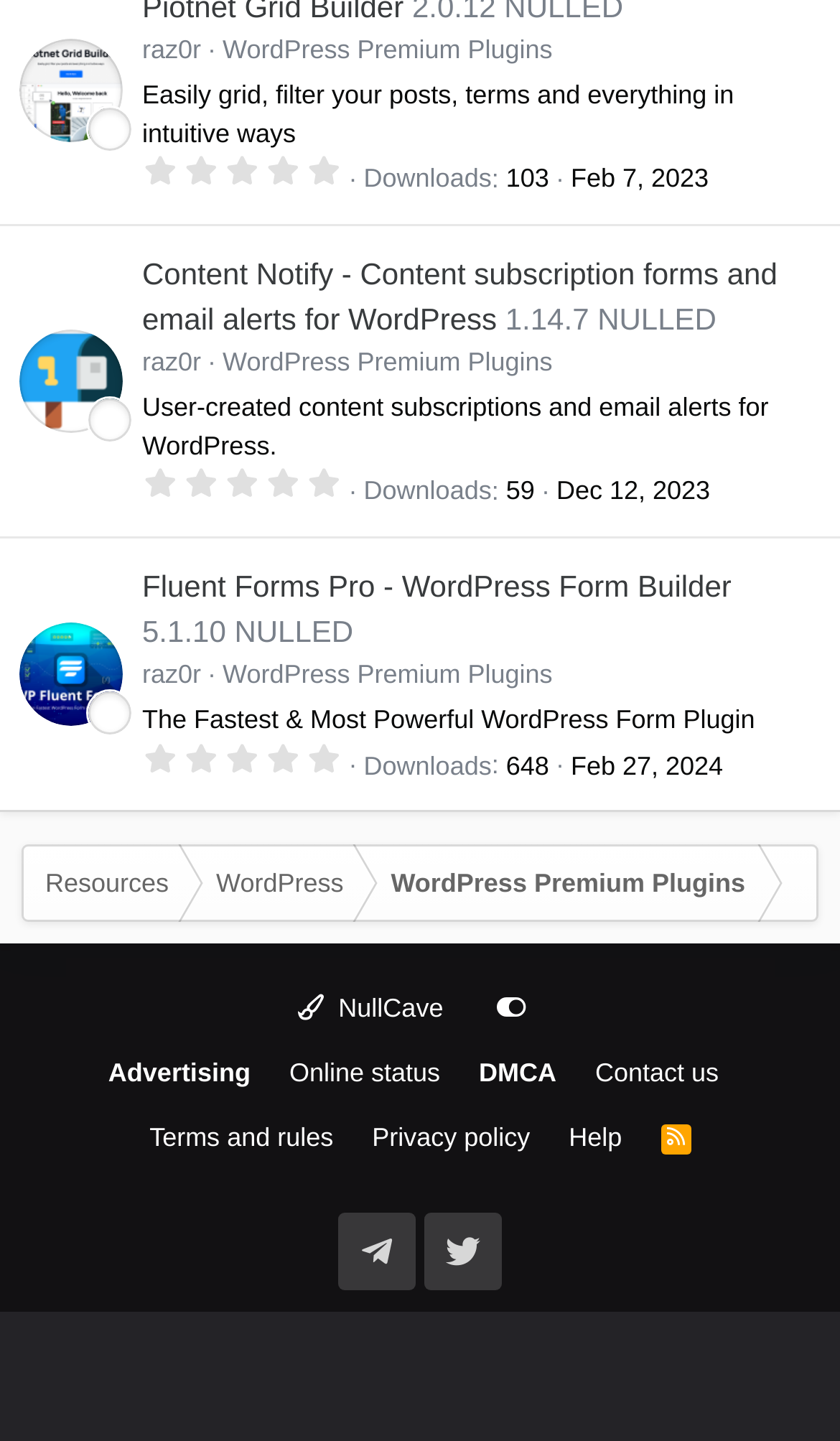Determine the bounding box coordinates of the clickable area required to perform the following instruction: "Learn about MOTION TO SUPPRESS". The coordinates should be represented as four float numbers between 0 and 1: [left, top, right, bottom].

None